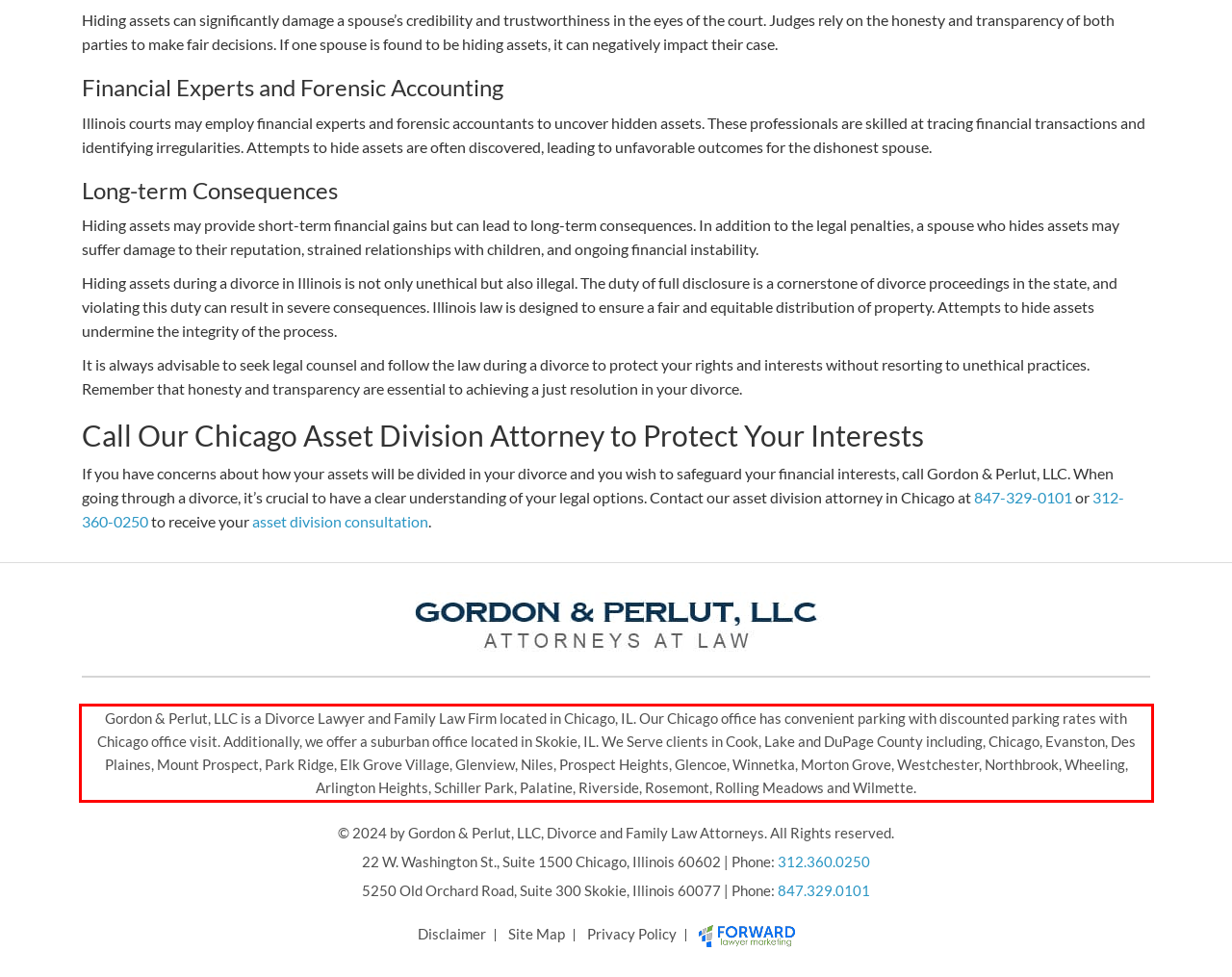Using the webpage screenshot, recognize and capture the text within the red bounding box.

Gordon & Perlut, LLC is a Divorce Lawyer and Family Law Firm located in Chicago, IL. Our Chicago office has convenient parking with discounted parking rates with Chicago office visit. Additionally, we offer a suburban office located in Skokie, IL. We Serve clients in Cook, Lake and DuPage County including, Chicago, Evanston, Des Plaines, Mount Prospect, Park Ridge, Elk Grove Village, Glenview, Niles, Prospect Heights, Glencoe, Winnetka, Morton Grove, Westchester, Northbrook, Wheeling, Arlington Heights, Schiller Park, Palatine, Riverside, Rosemont, Rolling Meadows and Wilmette.